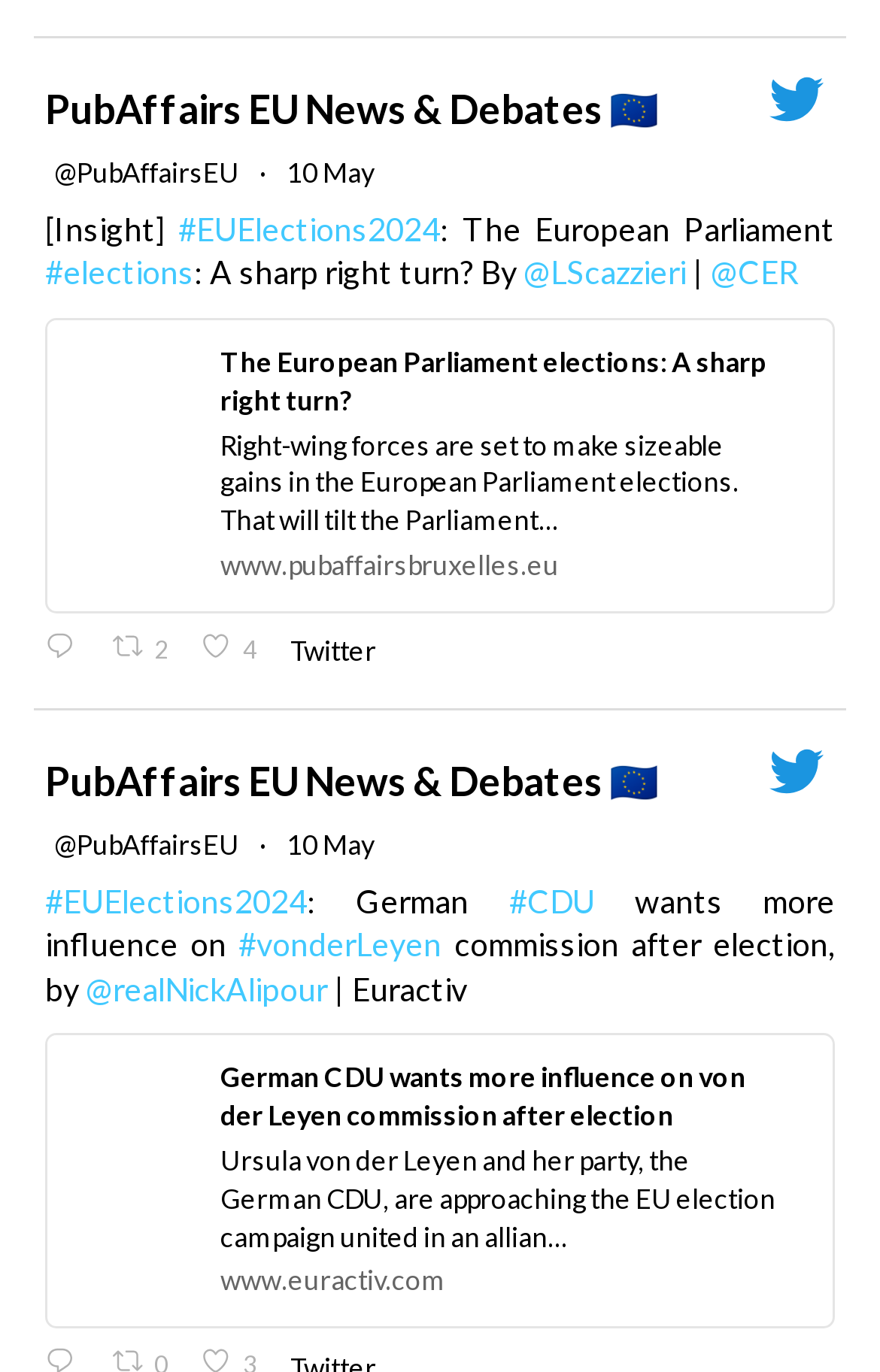Please identify the bounding box coordinates of the area I need to click to accomplish the following instruction: "Reply to the tweet".

[0.038, 0.664, 0.116, 0.701]